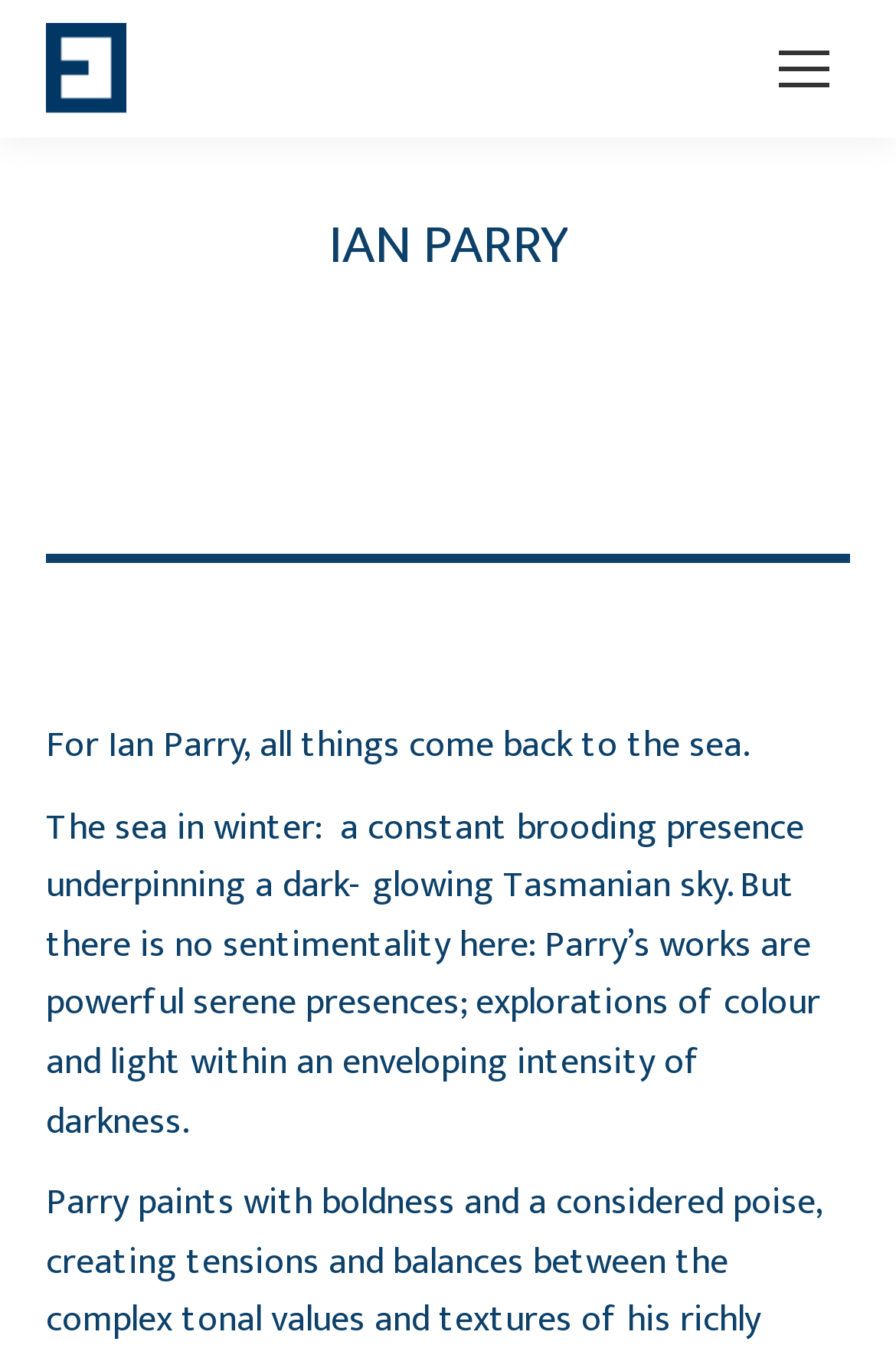Determine the bounding box coordinates for the HTML element described here: "alt="Eastgate Jarman"".

[0.051, 0.017, 0.141, 0.085]